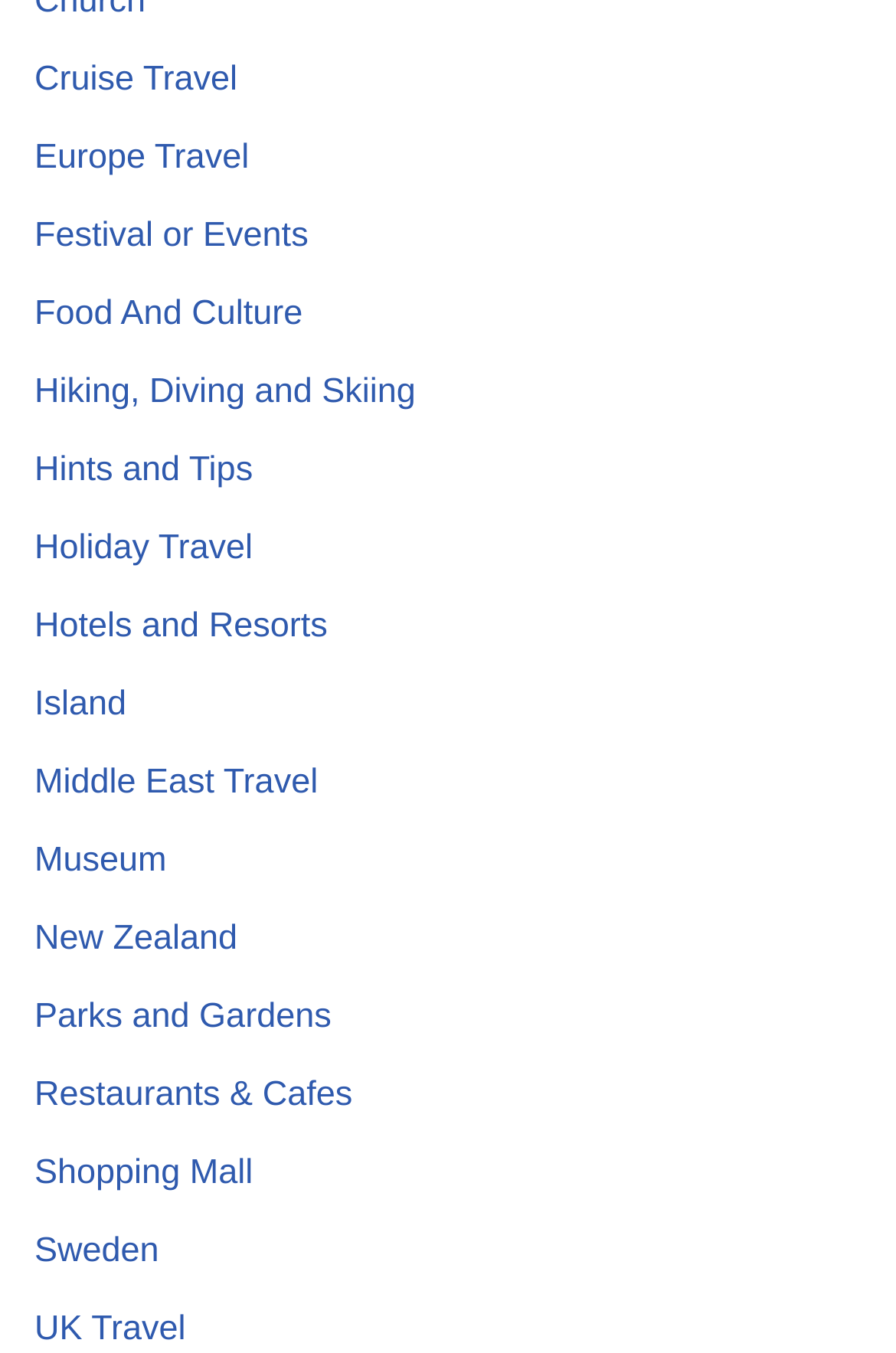Given the description of a UI element: "Sweden", identify the bounding box coordinates of the matching element in the webpage screenshot.

[0.038, 0.91, 0.177, 0.939]